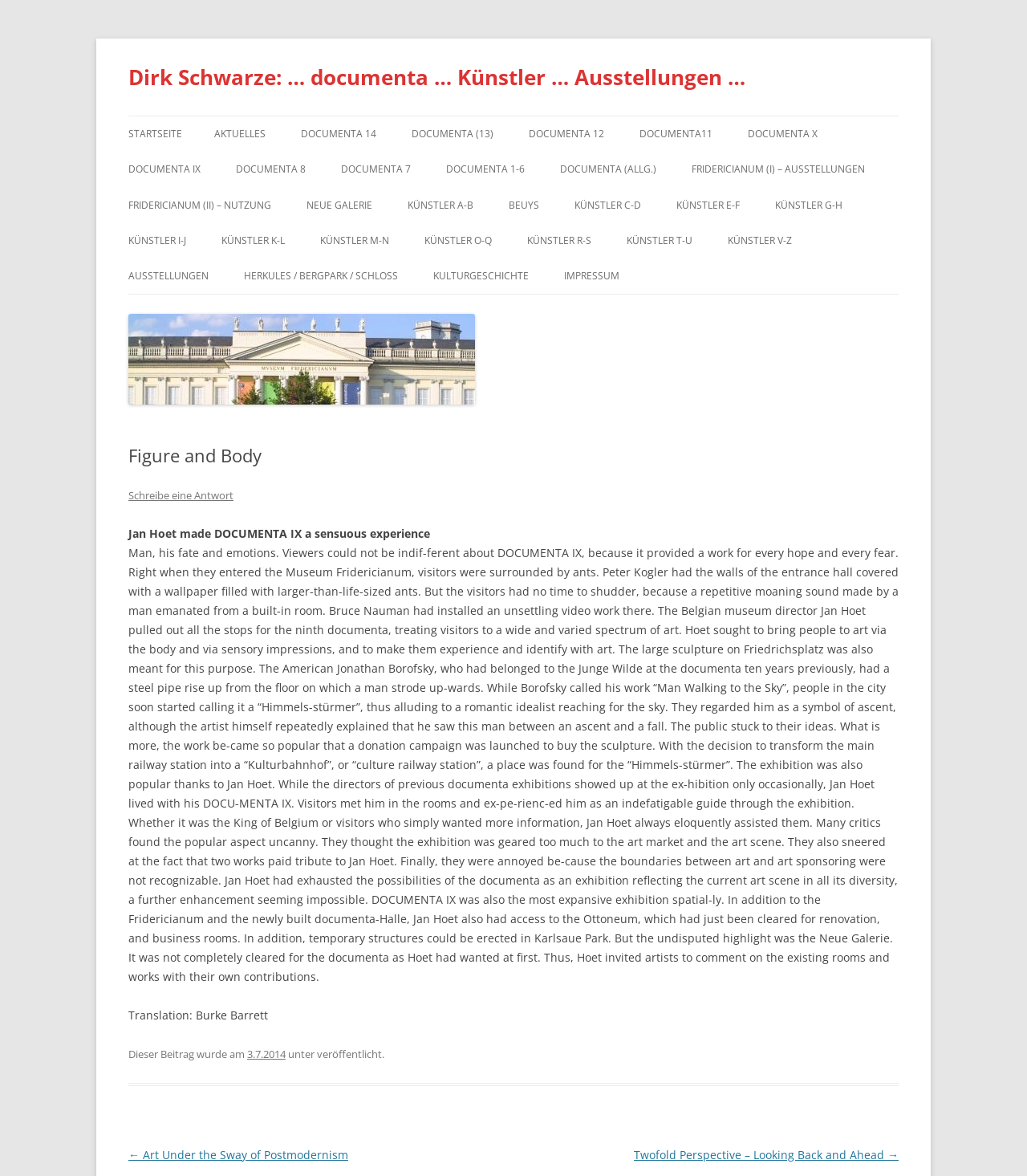Identify the bounding box coordinates of the region that should be clicked to execute the following instruction: "Read the article about Figure and Body".

[0.125, 0.378, 0.875, 0.923]